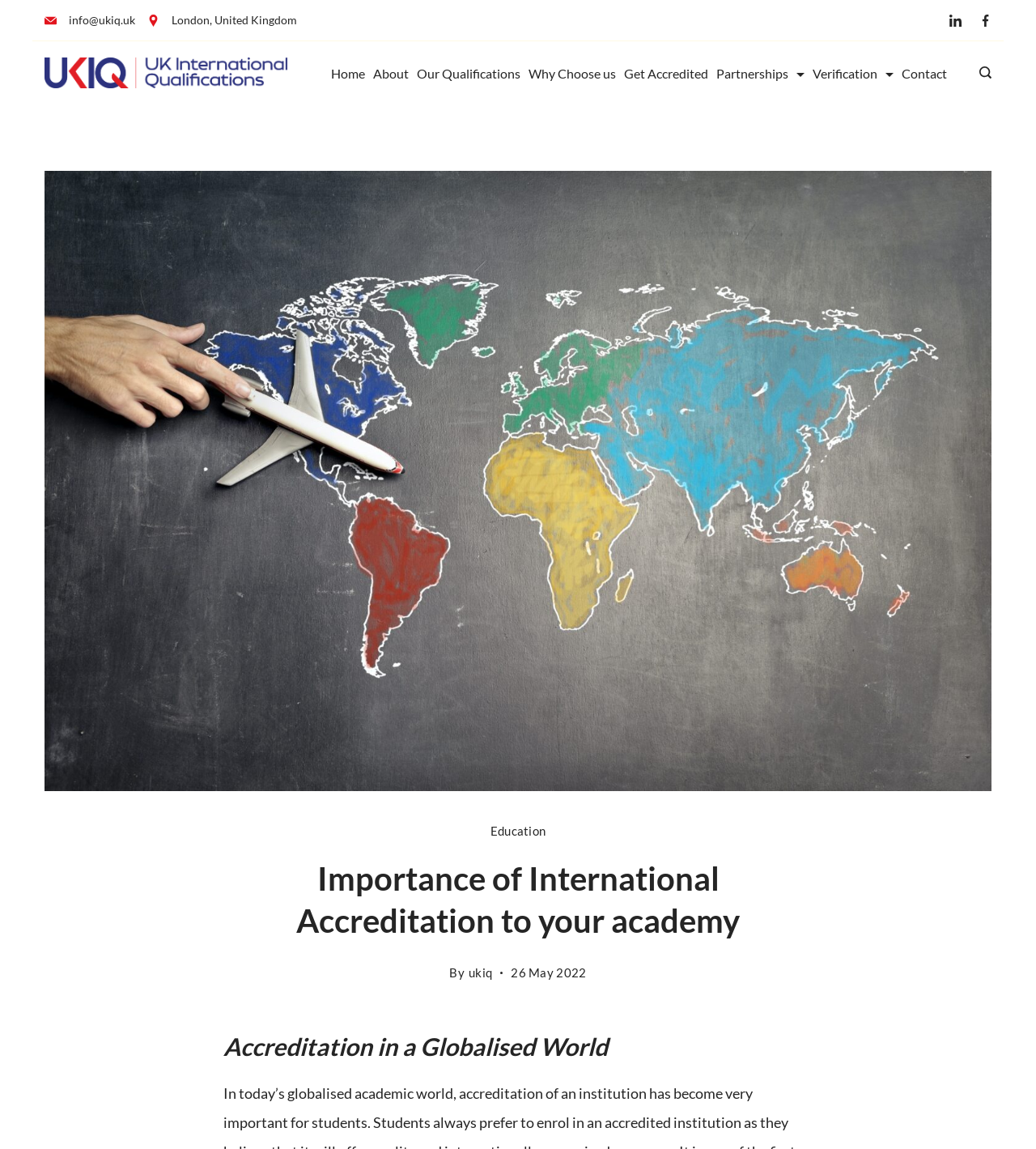Specify the bounding box coordinates of the area to click in order to execute this command: 'Search for something'. The coordinates should consist of four float numbers ranging from 0 to 1, and should be formatted as [left, top, right, bottom].

[0.938, 0.057, 0.957, 0.072]